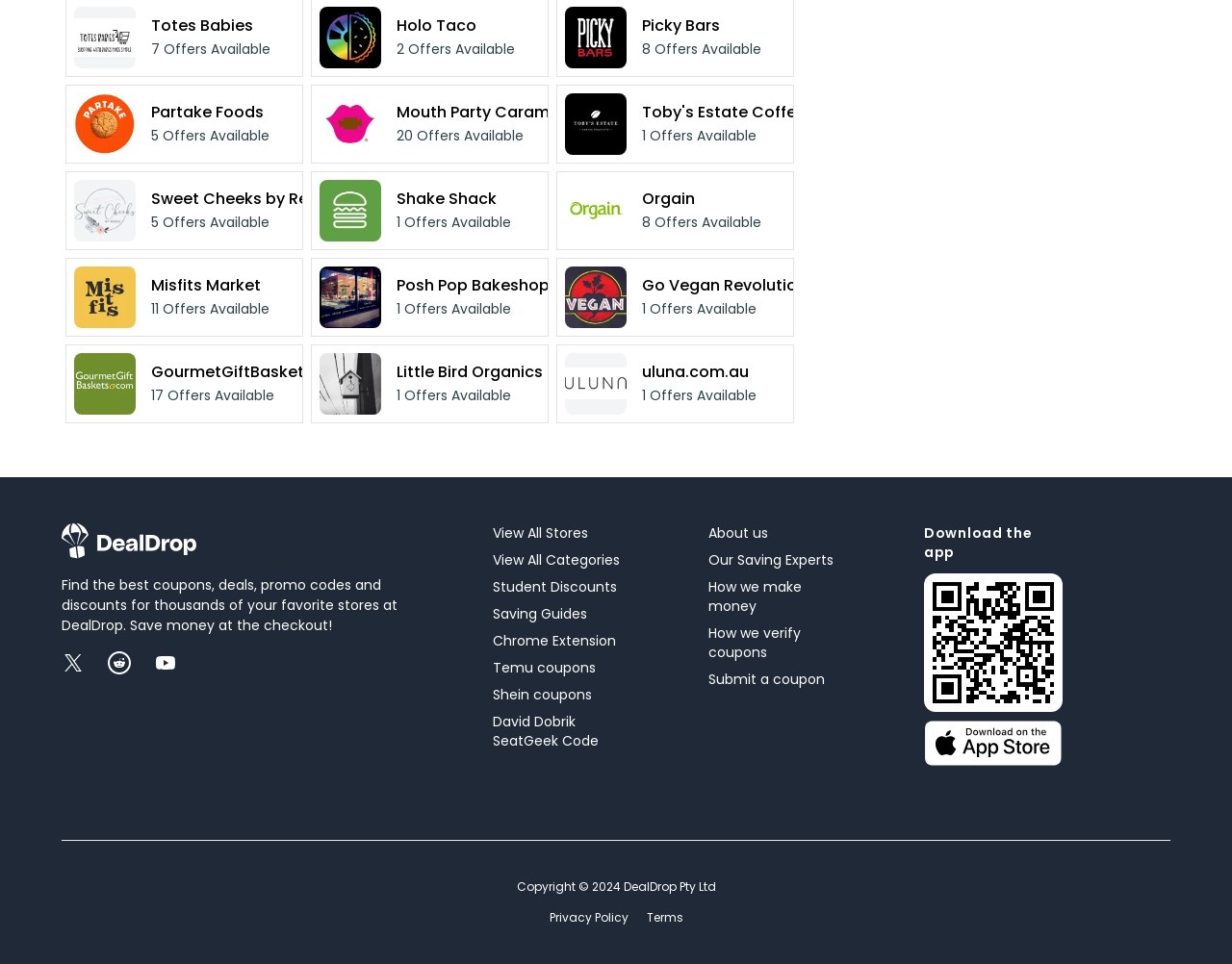Determine the bounding box coordinates for the area that needs to be clicked to fulfill this task: "Click on Totes Babies". The coordinates must be given as four float numbers between 0 and 1, i.e., [left, top, right, bottom].

[0.123, 0.015, 0.205, 0.038]